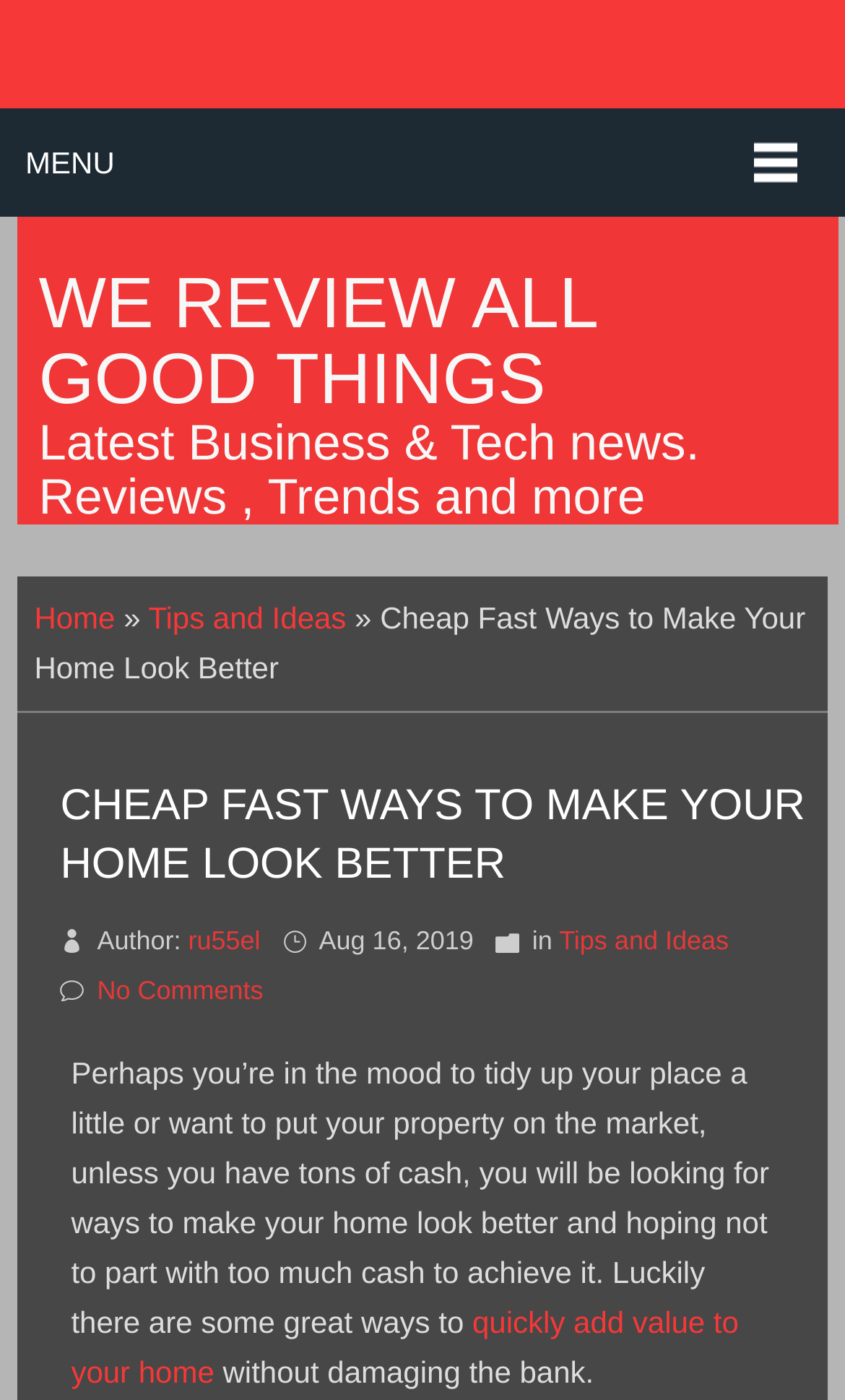Identify and provide the bounding box for the element described by: "Tips and Ideas".

[0.176, 0.429, 0.41, 0.454]